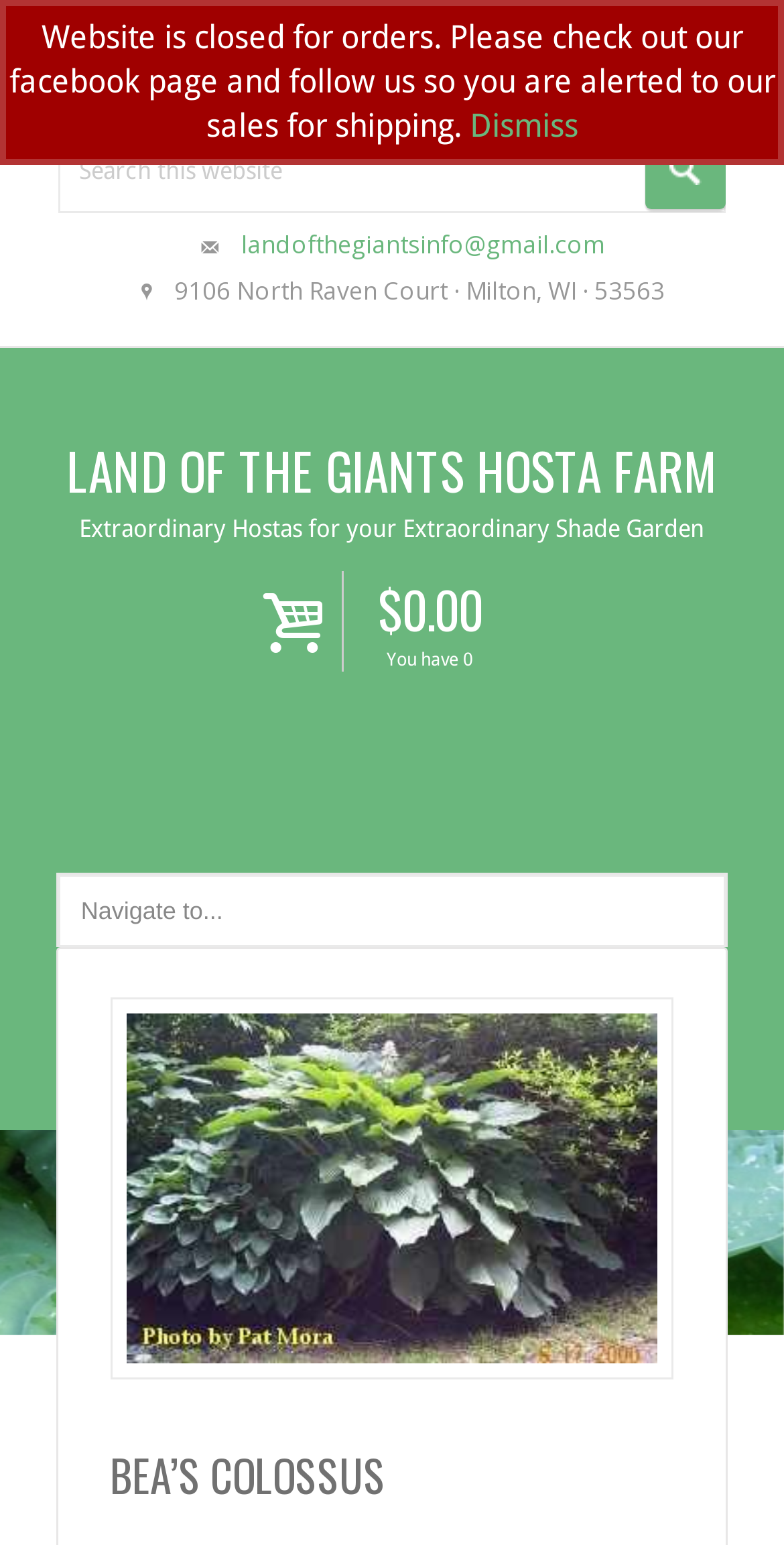Answer this question using a single word or a brief phrase:
What is the current total cost?

$0.00